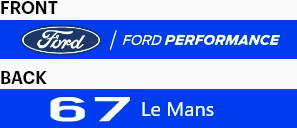Please provide a comprehensive answer to the question below using the information from the image: What is the significance of the number '67' on the back of the wristband?

The caption explains that the number '67' on the back of the wristband references Ford's historic victory at the 1966 24 Hours of Le Mans race, a pivotal moment in automotive history.